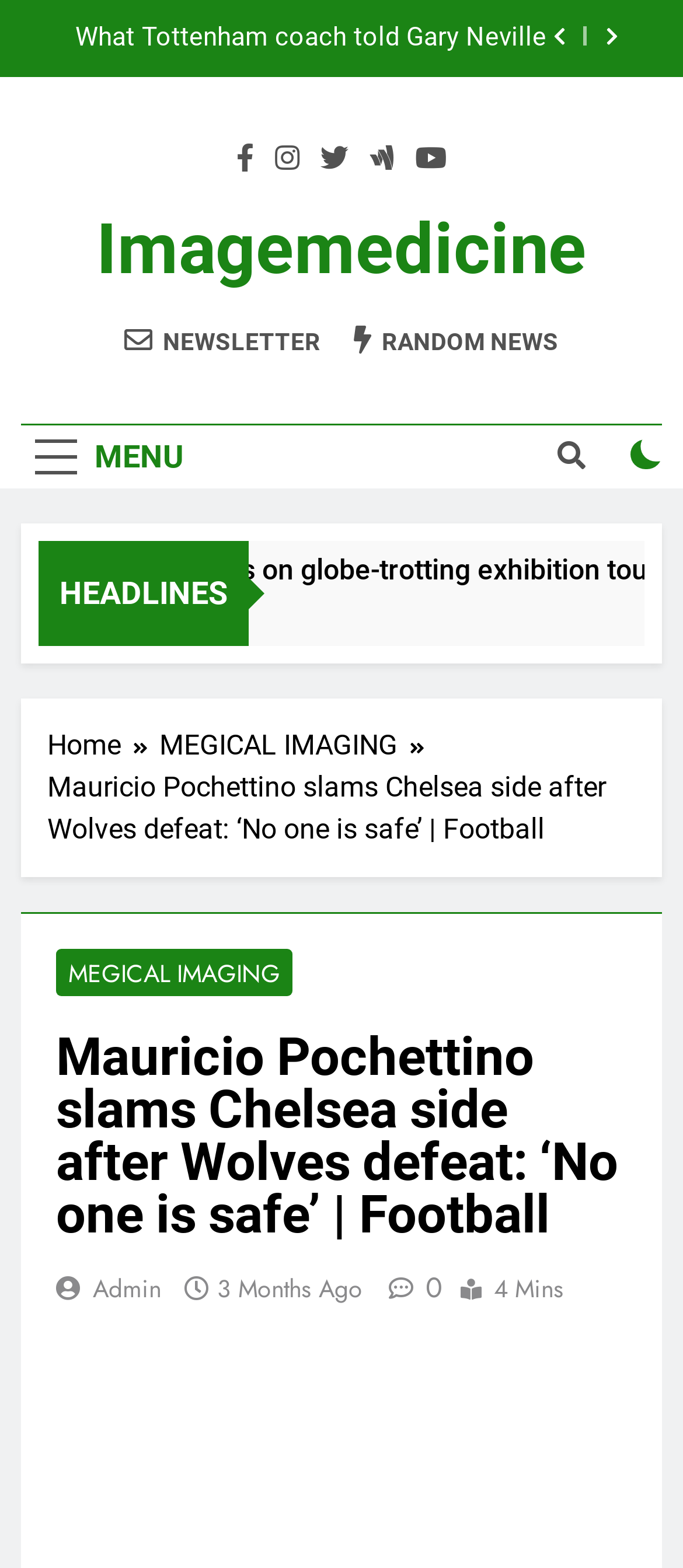Specify the bounding box coordinates (top-left x, top-left y, bottom-right x, bottom-right y) of the UI element in the screenshot that matches this description: aria-label="Next page"

None